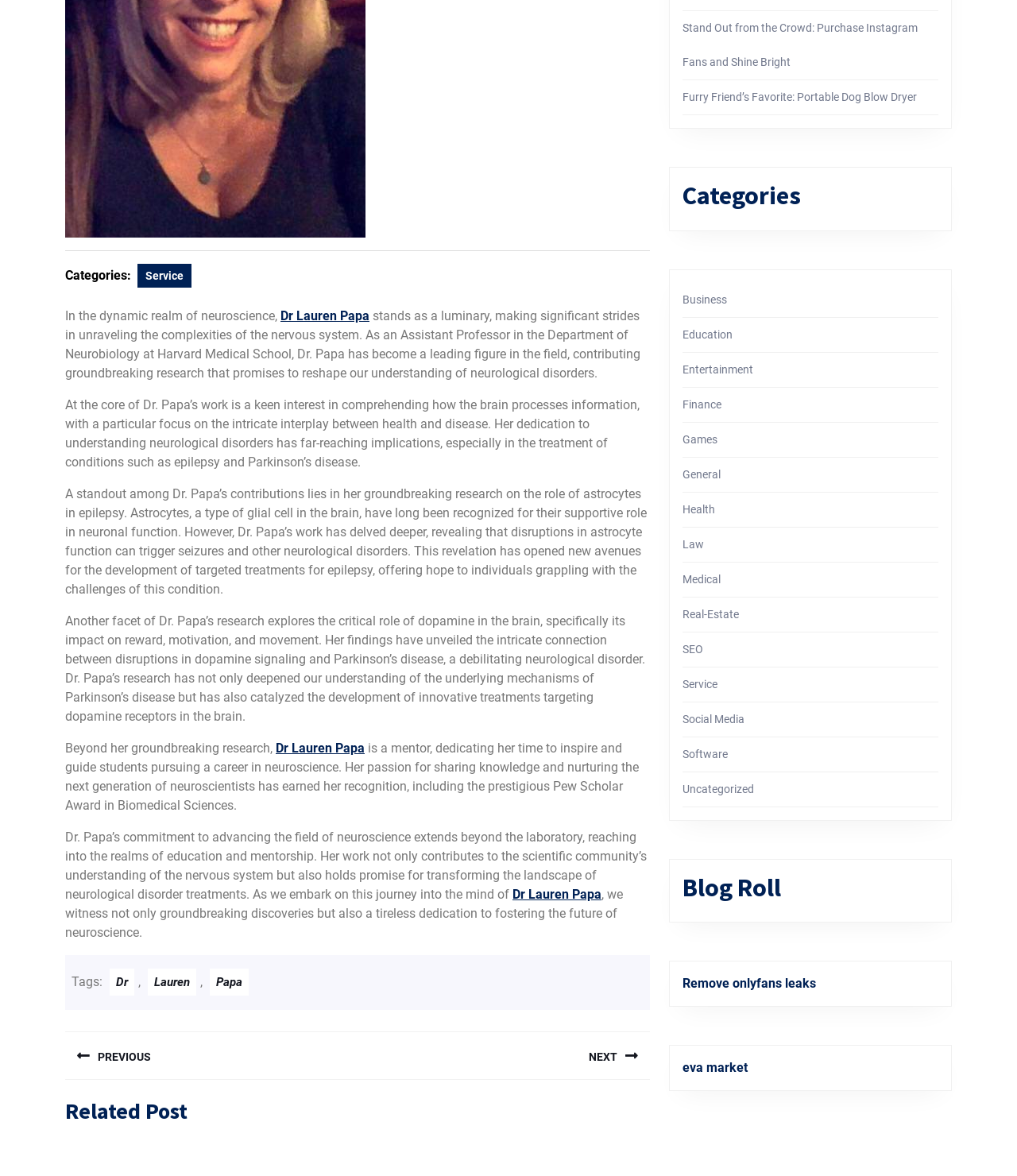Identify the bounding box of the HTML element described as: "NEXT Next post:".

[0.352, 0.877, 0.639, 0.918]